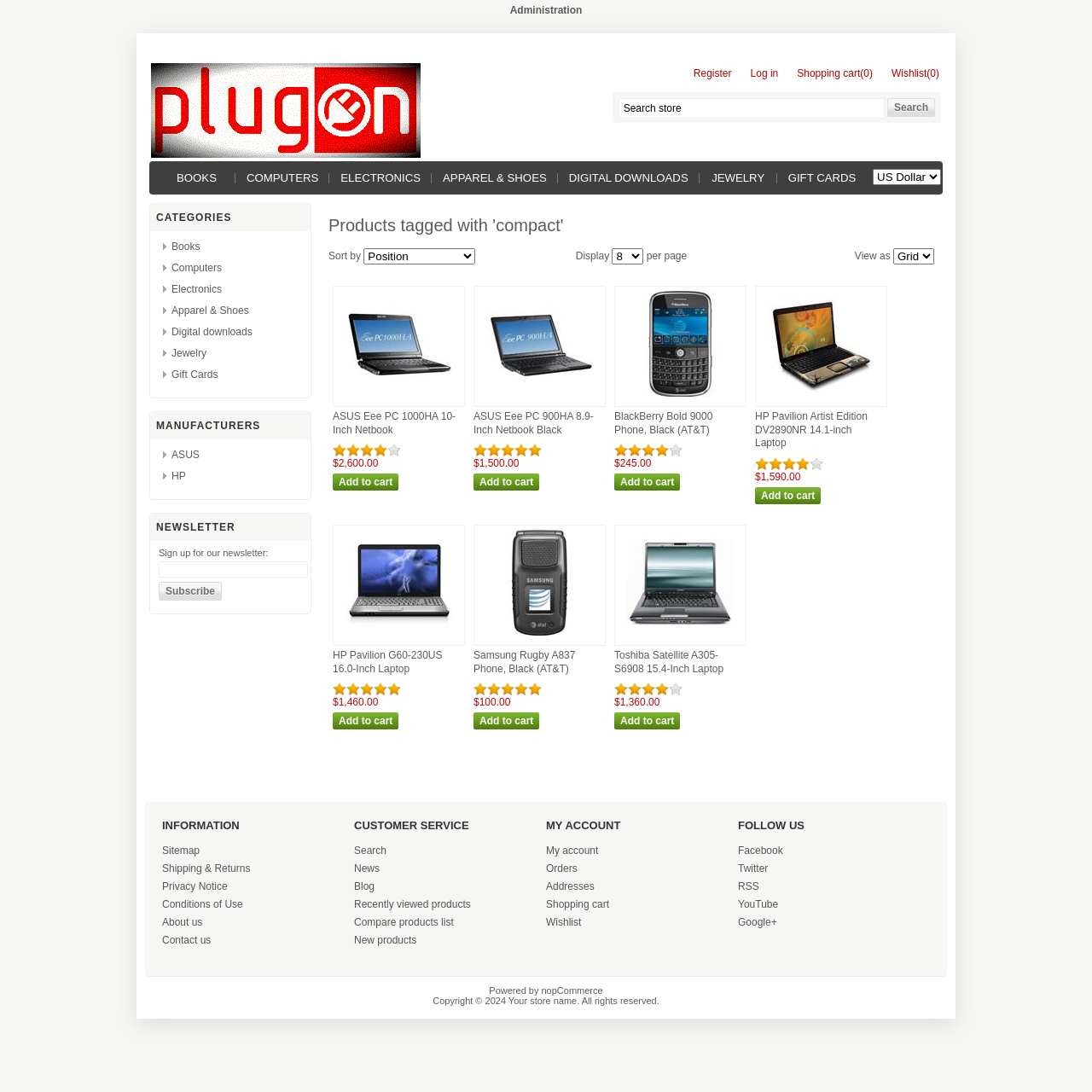Please extract and provide the main headline of the webpage.

Products tagged with 'compact'